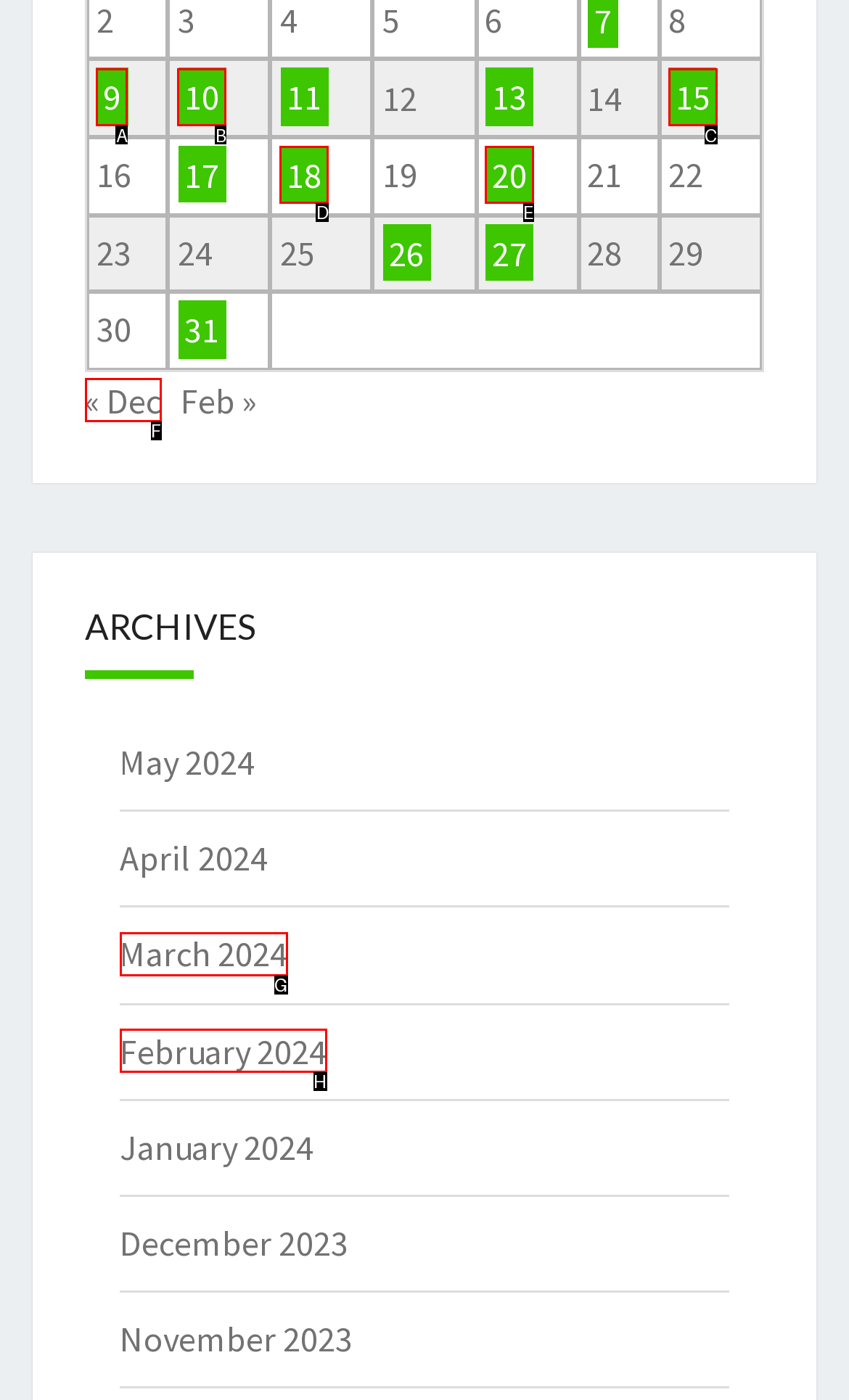Determine which HTML element best suits the description: 20. Reply with the letter of the matching option.

E